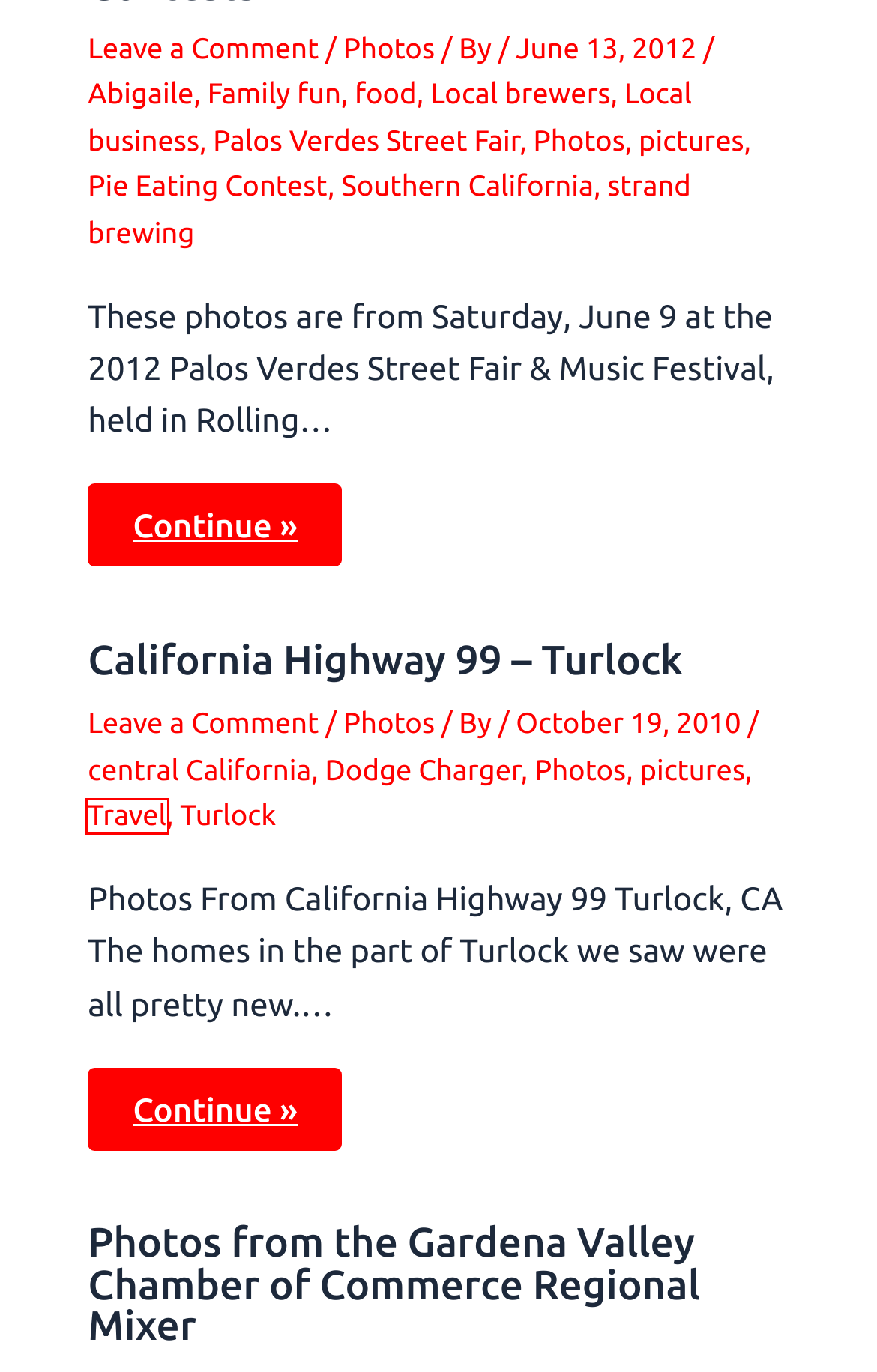Analyze the screenshot of a webpage featuring a red rectangle around an element. Pick the description that best fits the new webpage after interacting with the element inside the red bounding box. Here are the candidates:
A. food – GOT BADDOG
B. Pie Eating Contest – GOT BADDOG
C. Family fun – GOT BADDOG
D. Dodge Charger – GOT BADDOG
E. Local business – GOT BADDOG
F. Southern California – GOT BADDOG
G. Local brewers – GOT BADDOG
H. Travel – GOT BADDOG

H